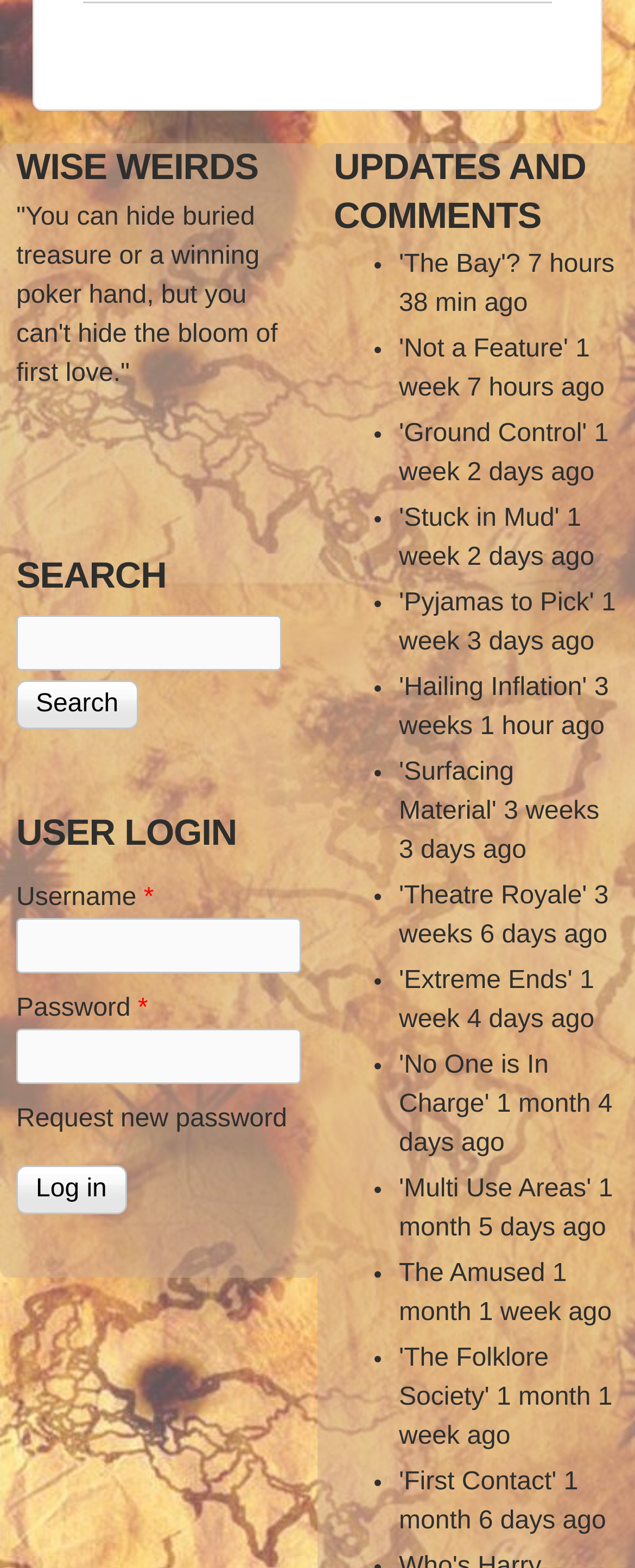Please locate the bounding box coordinates of the element that needs to be clicked to achieve the following instruction: "Enter username". The coordinates should be four float numbers between 0 and 1, i.e., [left, top, right, bottom].

[0.026, 0.586, 0.474, 0.621]